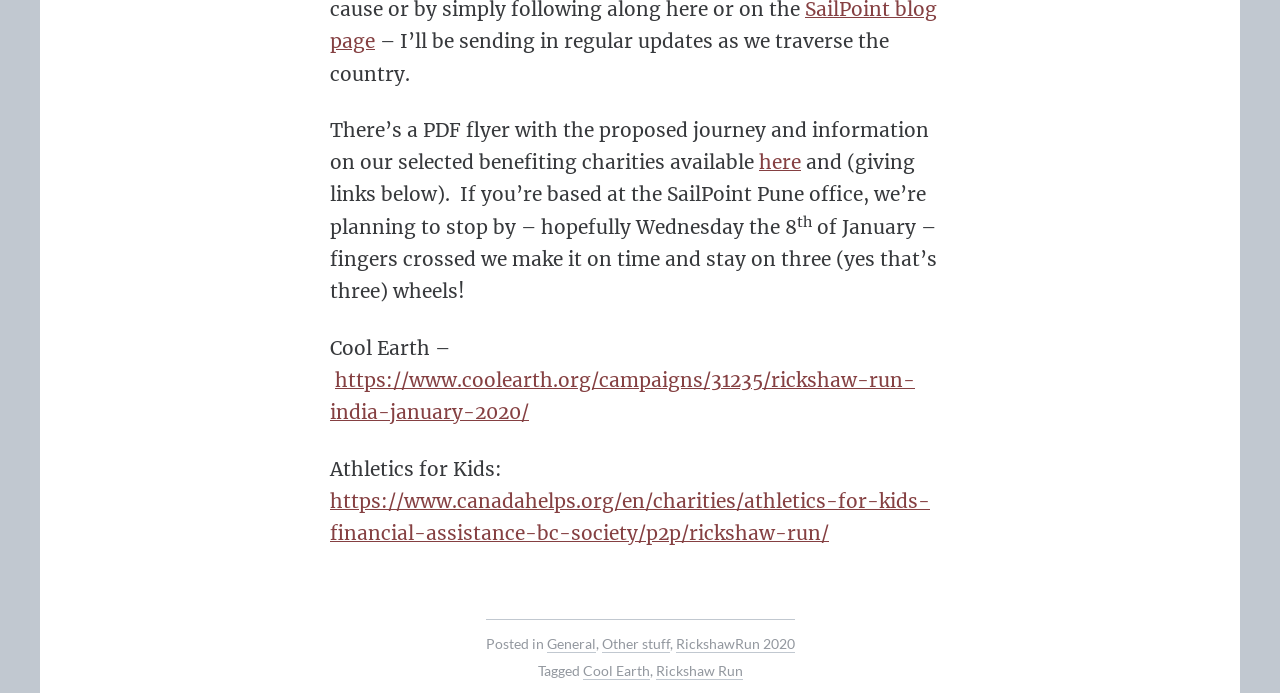Carefully examine the image and provide an in-depth answer to the question: What is the link for Cool Earth?

The link for Cool Earth is provided in the webpage, which is a charity that the author is supporting during their Rickshaw Run.